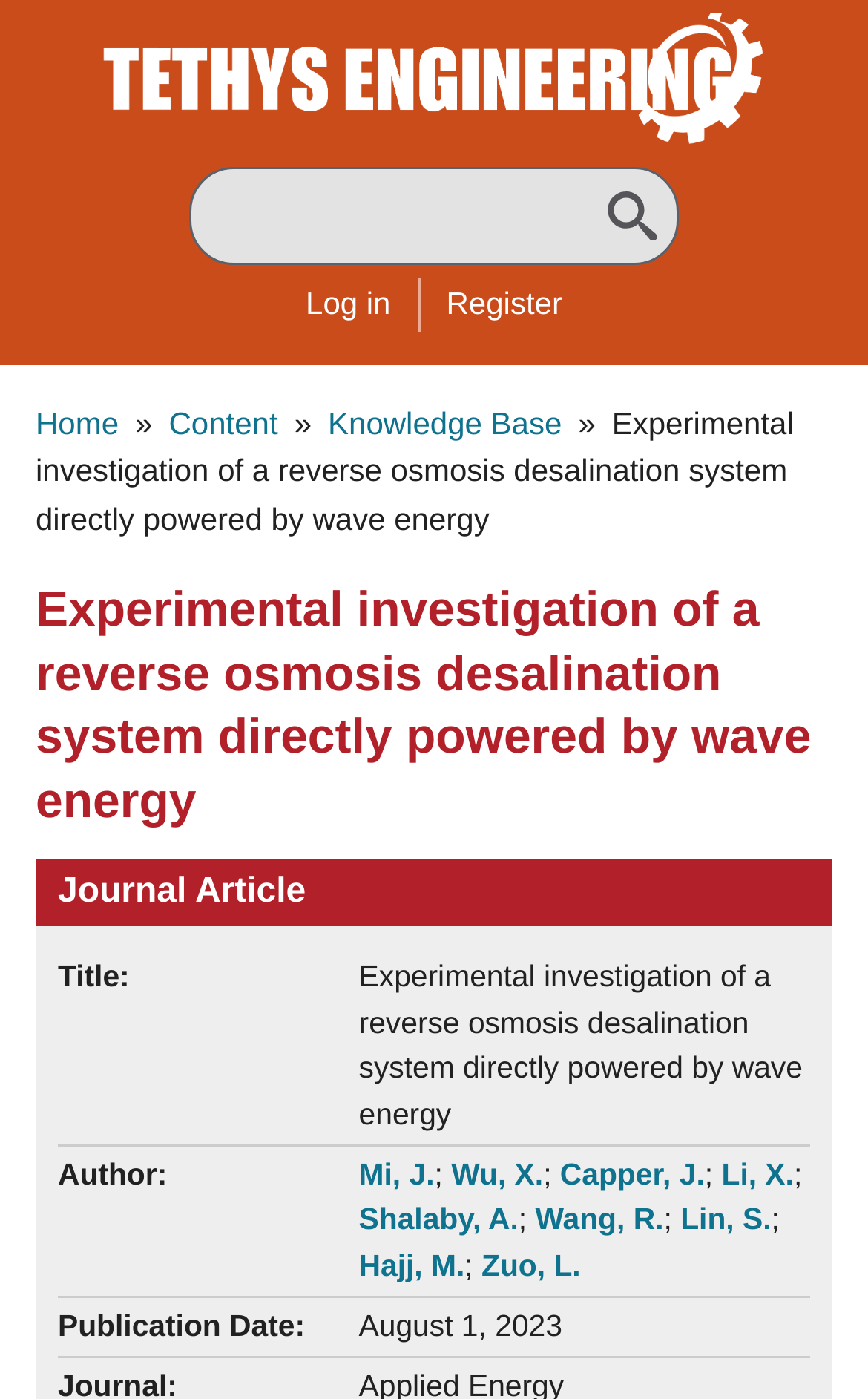What is the type of the journal article?
Answer with a single word or short phrase according to what you see in the image.

Journal Article